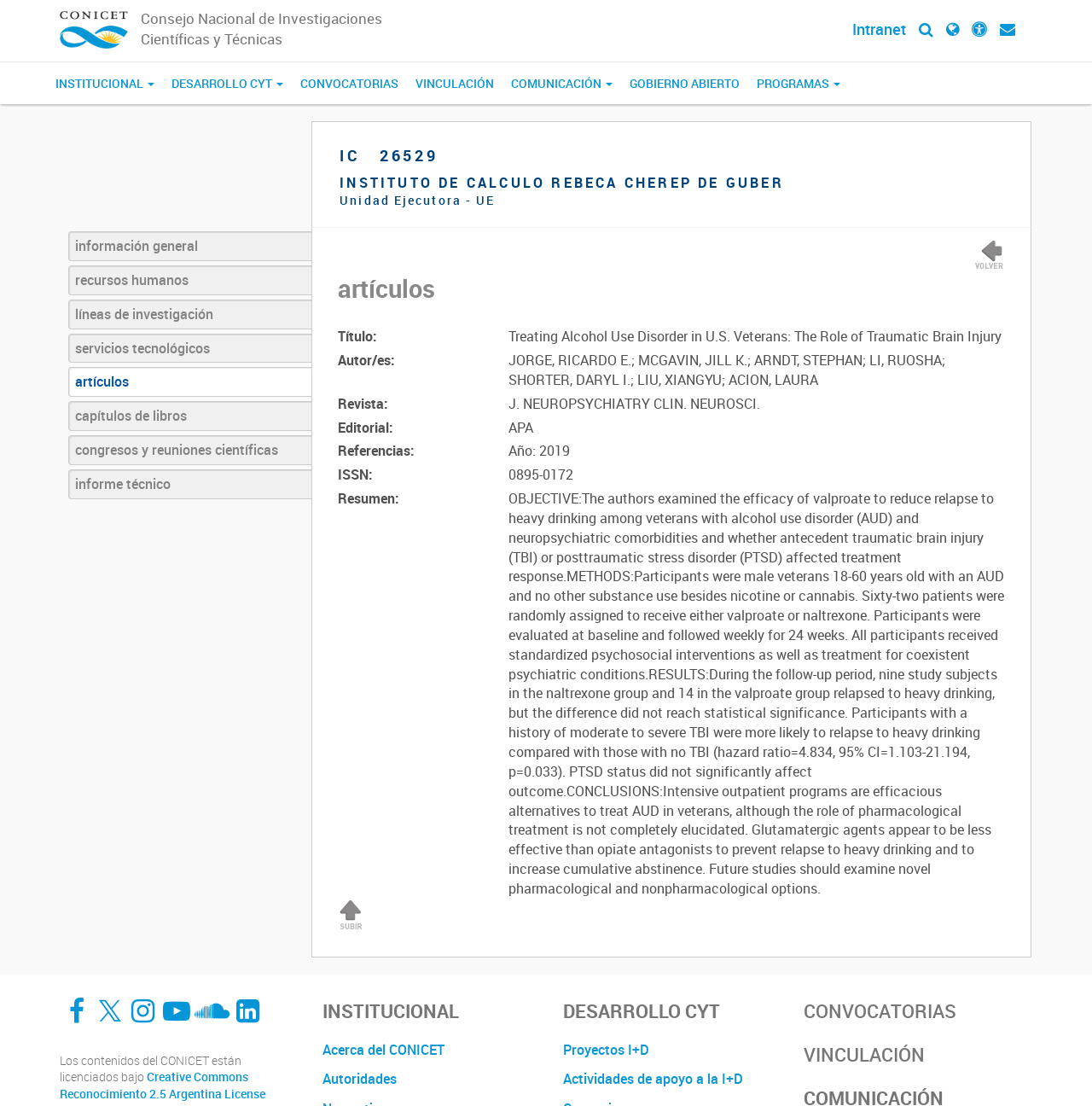Provide a short answer using a single word or phrase for the following question: 
What is the name of the institution?

CONICET